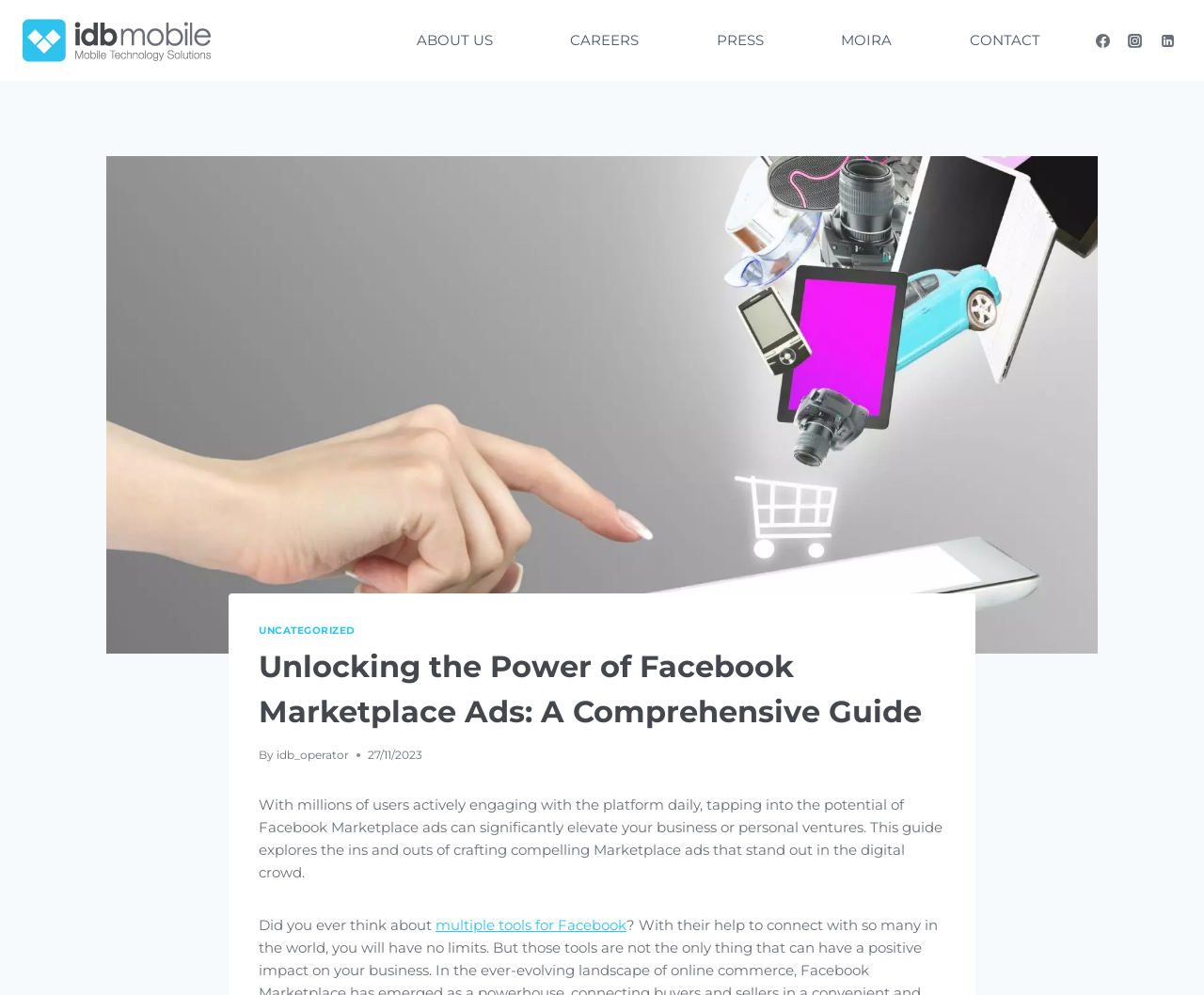Determine the bounding box coordinates of the clickable area required to perform the following instruction: "Click on ABOUT US". The coordinates should be represented as four float numbers between 0 and 1: [left, top, right, bottom].

[0.314, 0.021, 0.441, 0.06]